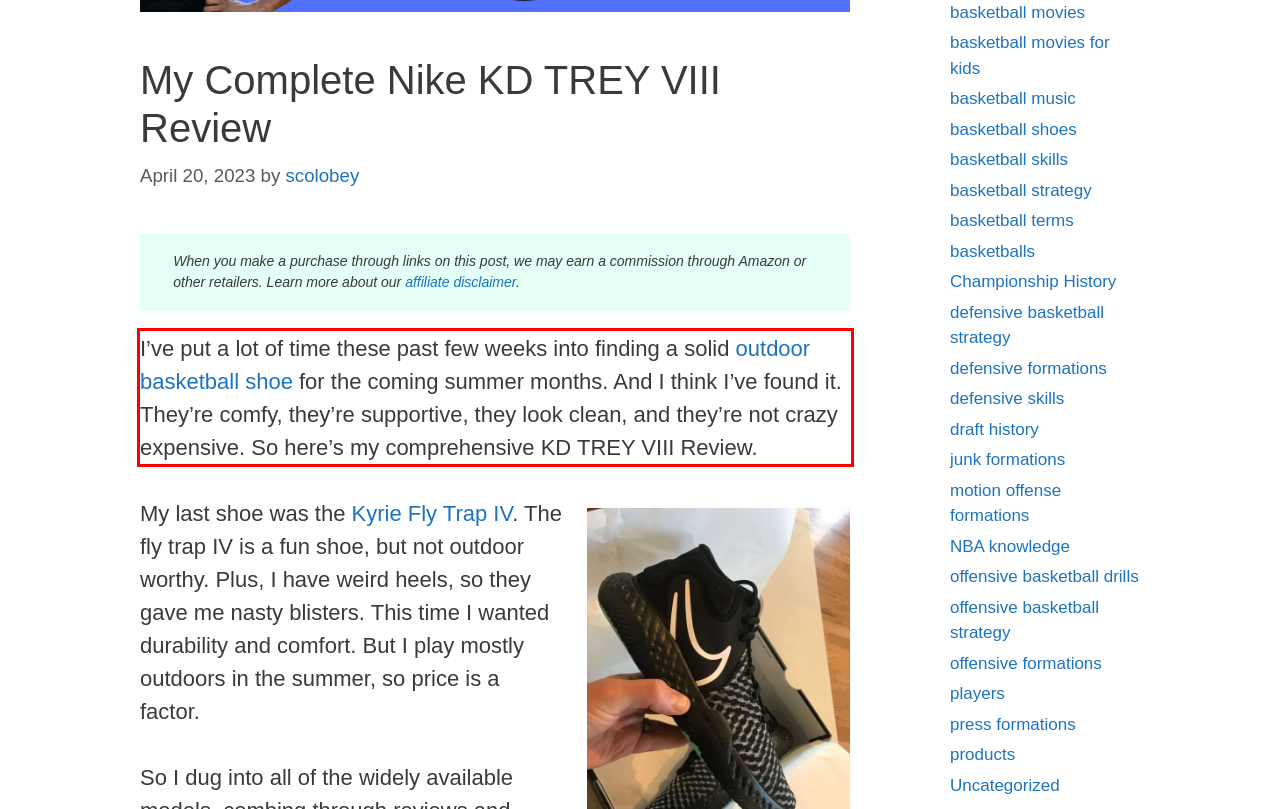Using the provided webpage screenshot, recognize the text content in the area marked by the red bounding box.

I’ve put a lot of time these past few weeks into finding a solid outdoor basketball shoe for the coming summer months. And I think I’ve found it. They’re comfy, they’re supportive, they look clean, and they’re not crazy expensive. So here’s my comprehensive KD TREY VIII Review.